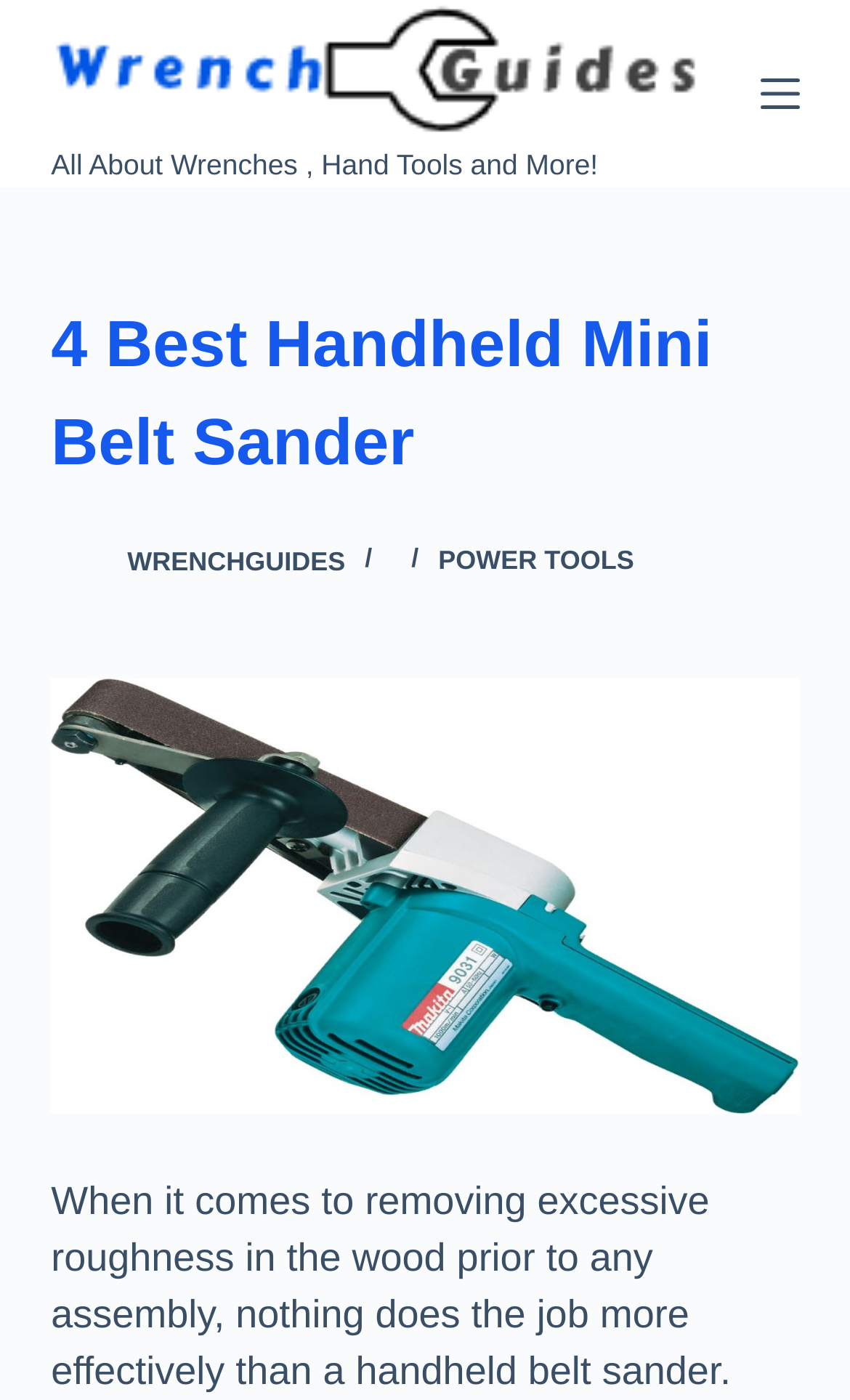Identify the webpage's primary heading and generate its text.

4 Best Handheld Mini Belt Sander